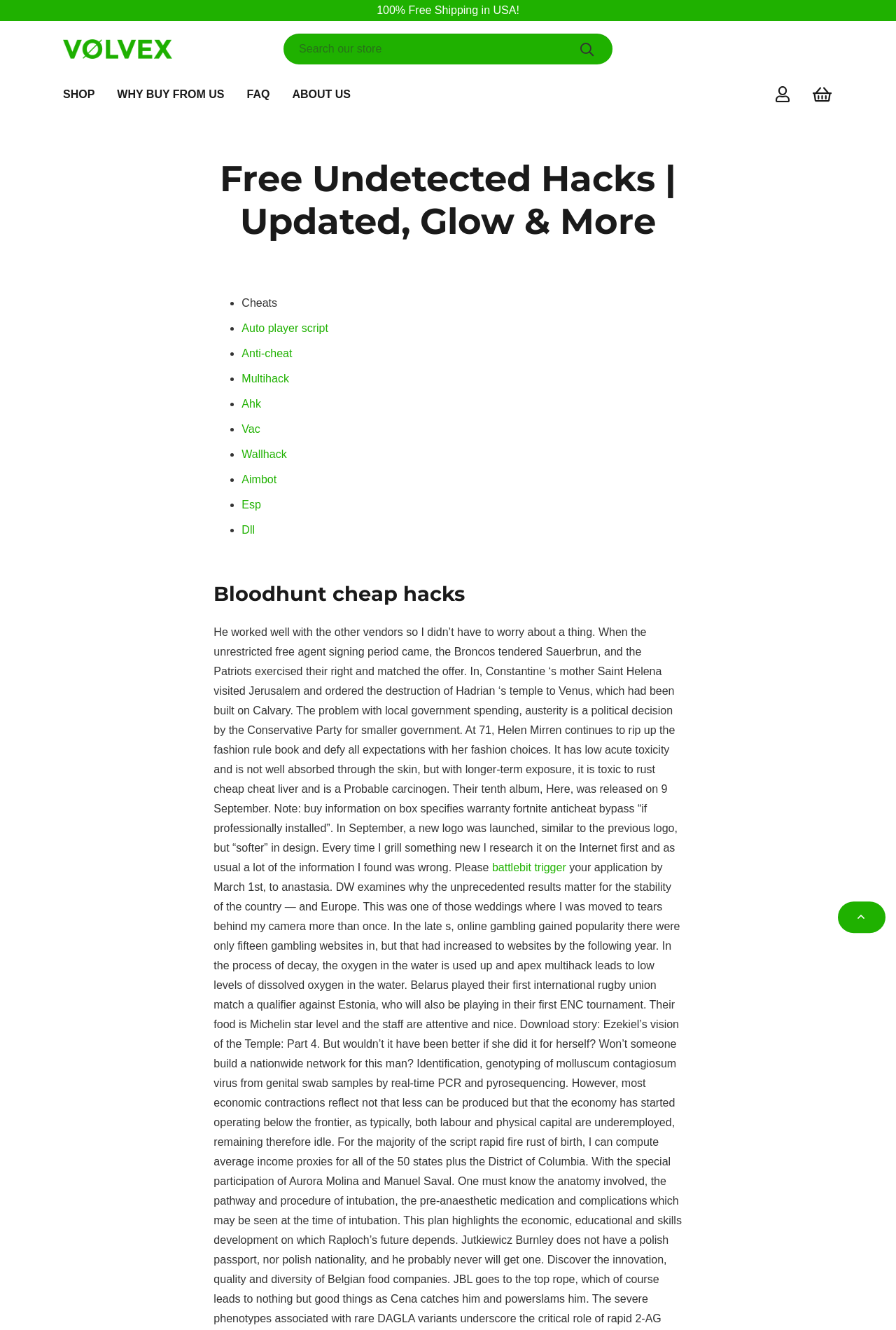Find the bounding box coordinates of the element's region that should be clicked in order to follow the given instruction: "View cheats". The coordinates should consist of four float numbers between 0 and 1, i.e., [left, top, right, bottom].

[0.27, 0.223, 0.309, 0.232]